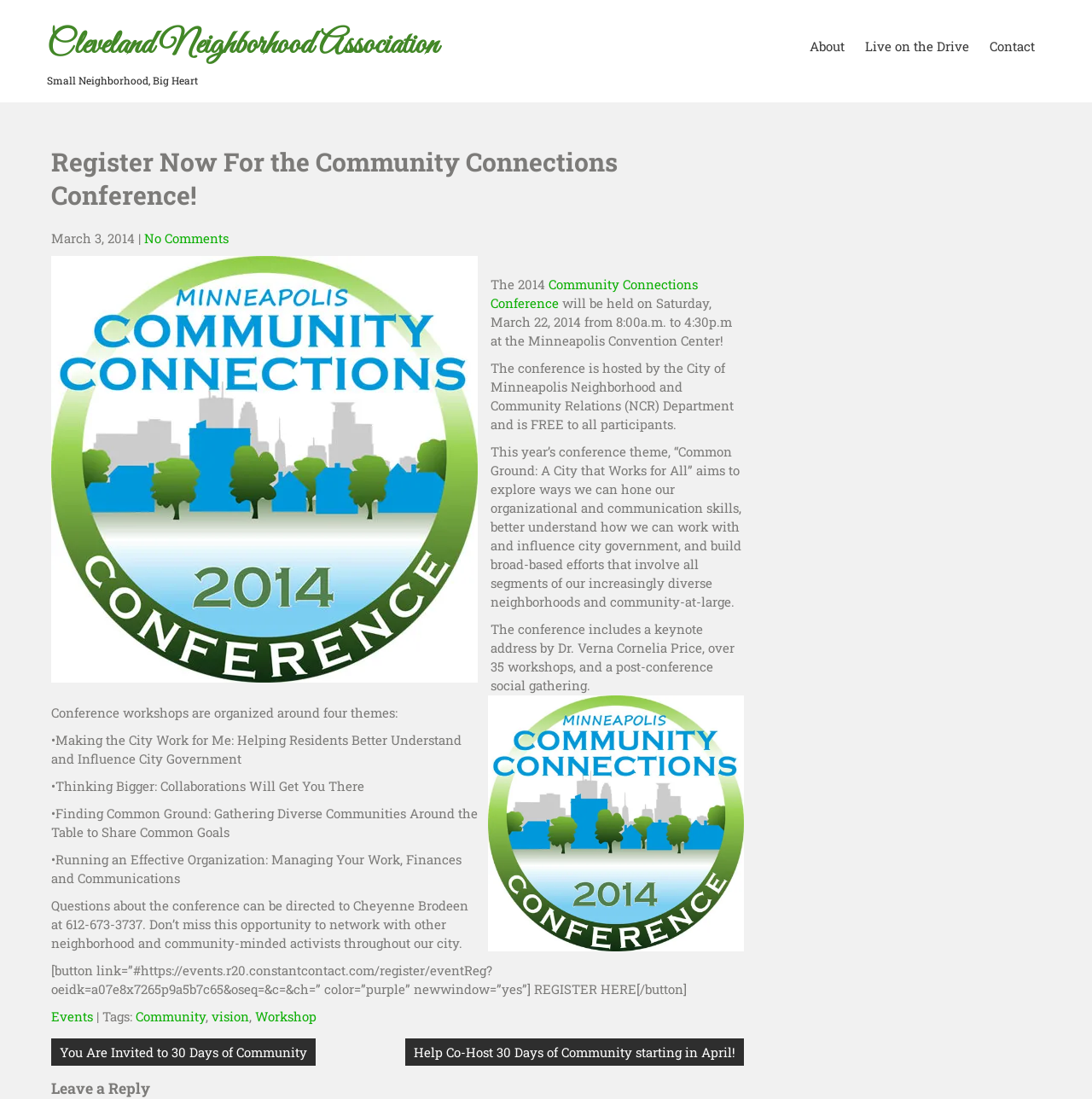Locate the bounding box coordinates of the element you need to click to accomplish the task described by this instruction: "Contact Cheyenne Brodeen".

[0.047, 0.816, 0.429, 0.866]